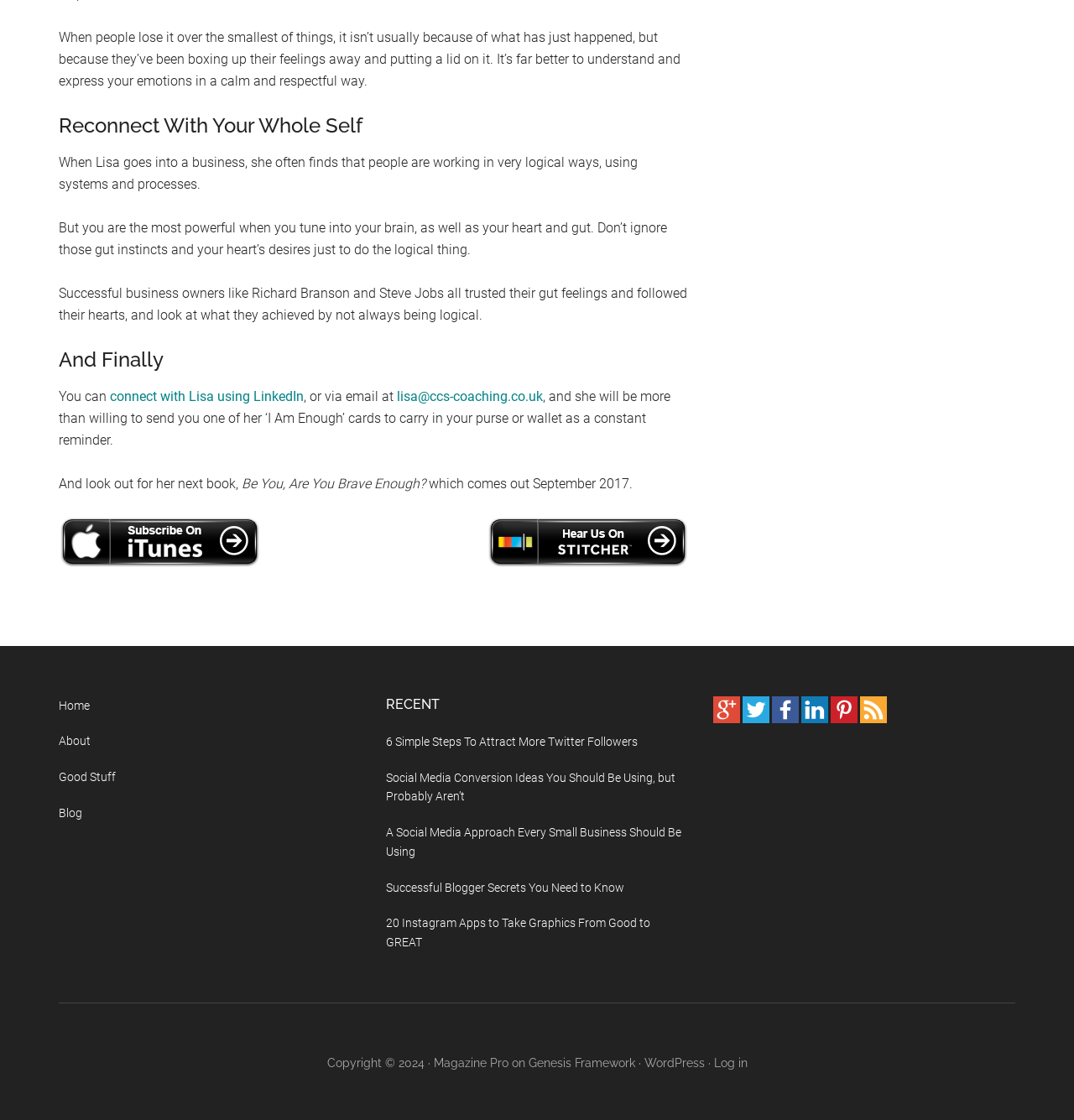Given the element description "Log in" in the screenshot, predict the bounding box coordinates of that UI element.

[0.664, 0.943, 0.696, 0.955]